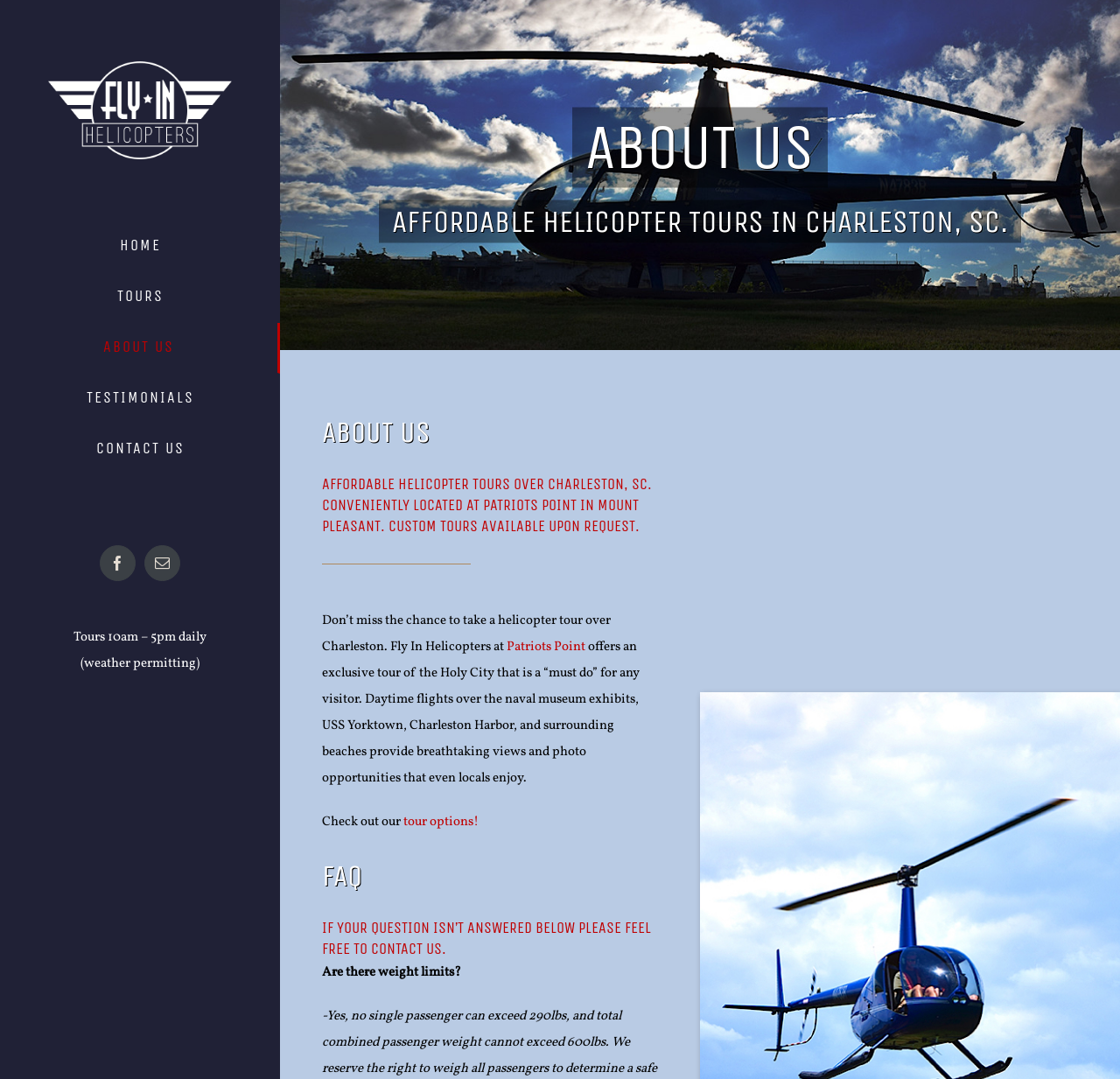Please find the bounding box coordinates in the format (top-left x, top-left y, bottom-right x, bottom-right y) for the given element description. Ensure the coordinates are floating point numbers between 0 and 1. Description: alt="Fly In Helicopters Logo"

[0.043, 0.057, 0.207, 0.148]